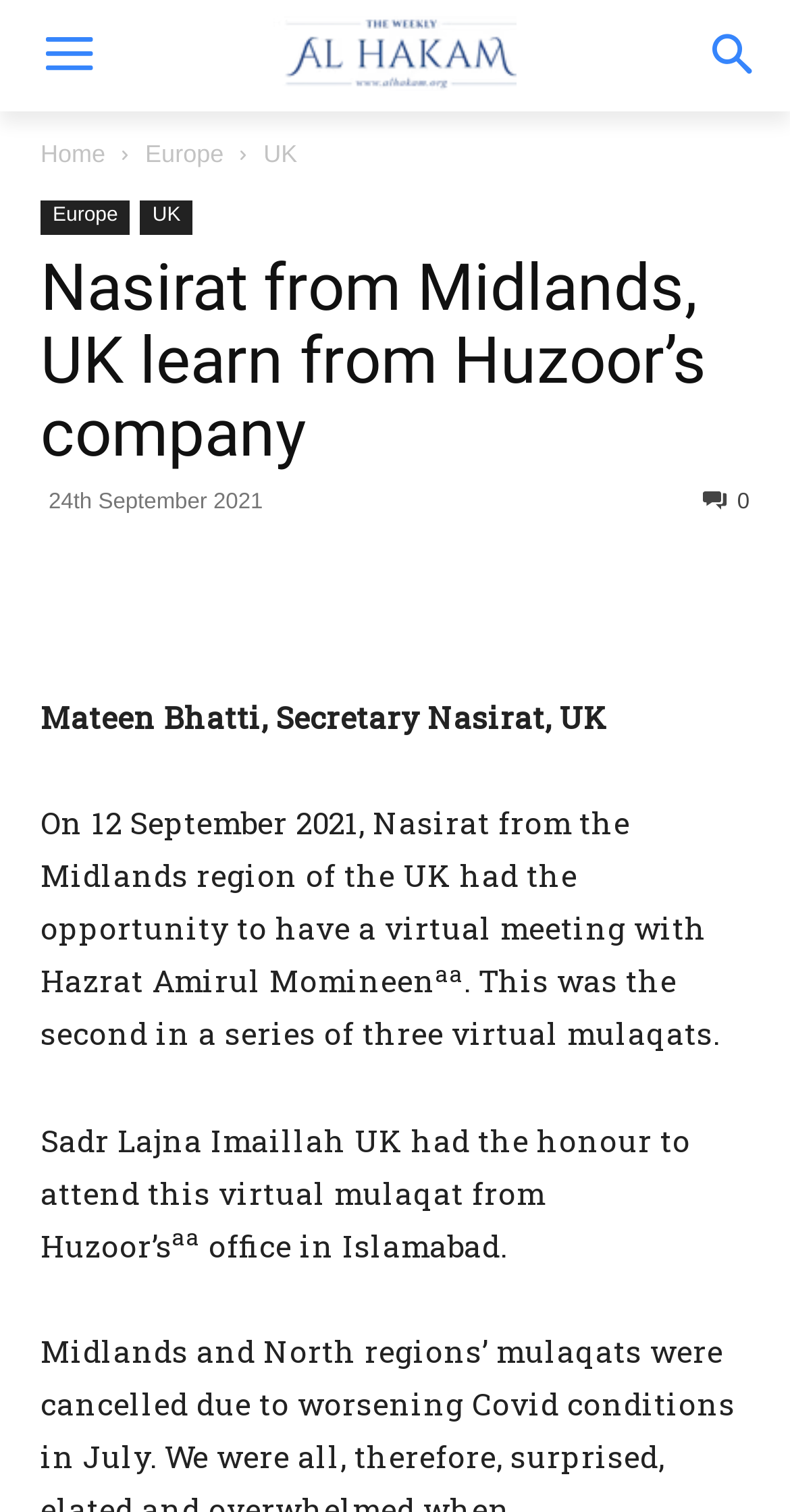Please mark the clickable region by giving the bounding box coordinates needed to complete this instruction: "Go to Home page".

[0.051, 0.092, 0.133, 0.111]